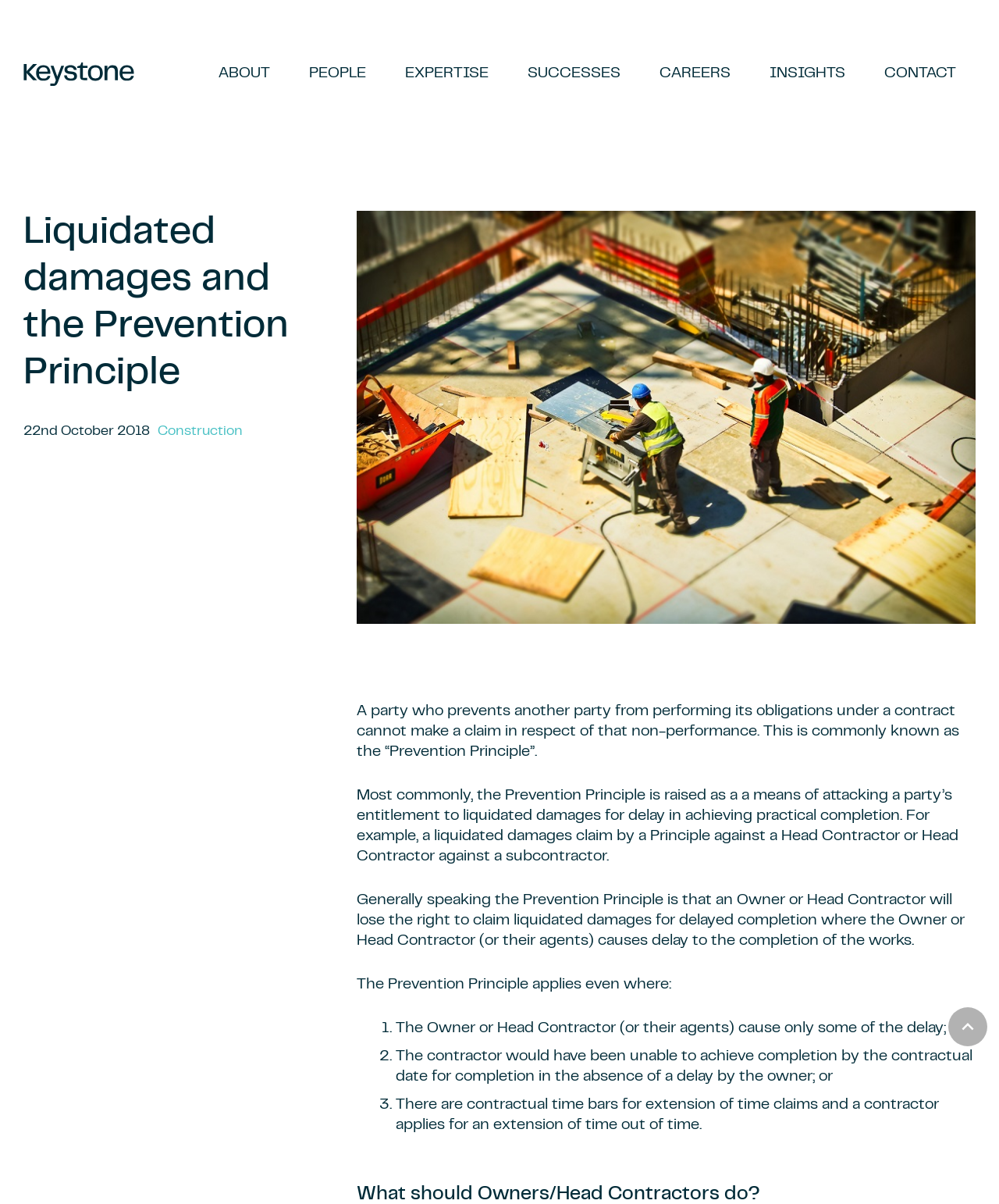Locate the bounding box coordinates of the area you need to click to fulfill this instruction: 'Visit the Construction page'. The coordinates must be in the form of four float numbers ranging from 0 to 1: [left, top, right, bottom].

[0.158, 0.353, 0.243, 0.364]